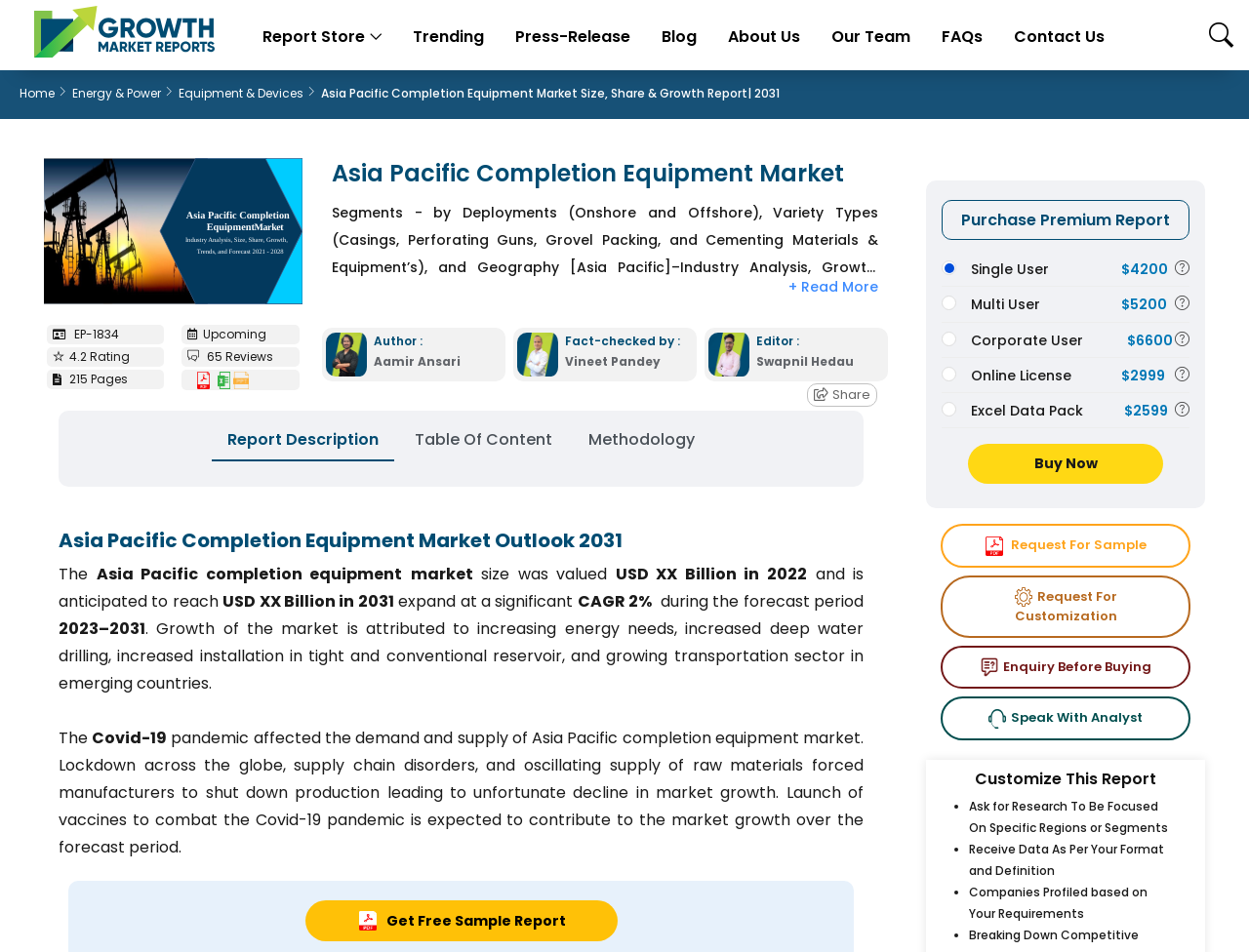Find the bounding box coordinates of the element's region that should be clicked in order to follow the given instruction: "Search Fine Arts Site". The coordinates should consist of four float numbers between 0 and 1, i.e., [left, top, right, bottom].

None